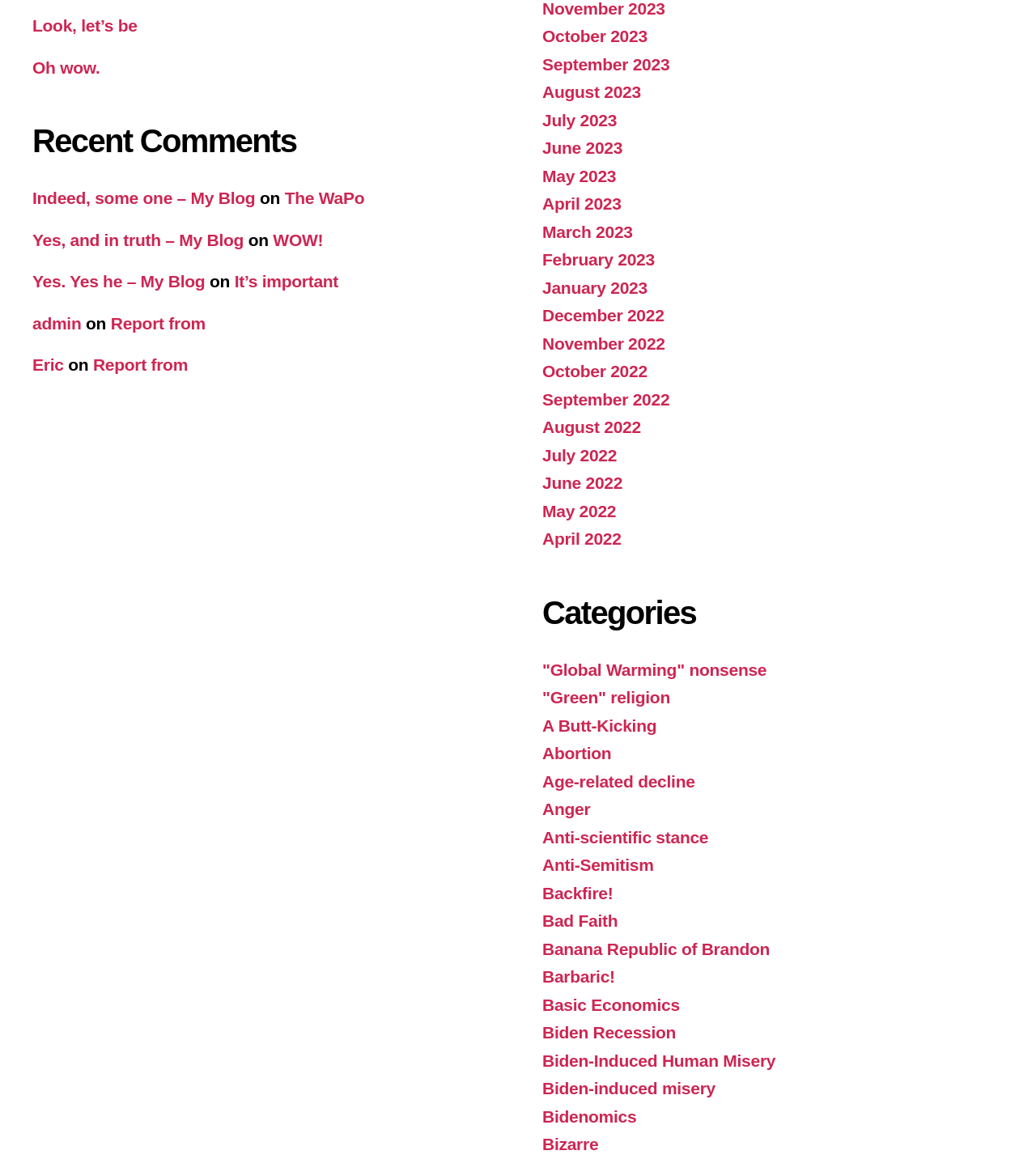Identify the coordinates of the bounding box for the element that must be clicked to accomplish the instruction: "Read about 'Global Warming' nonsense".

[0.523, 0.57, 0.74, 0.586]